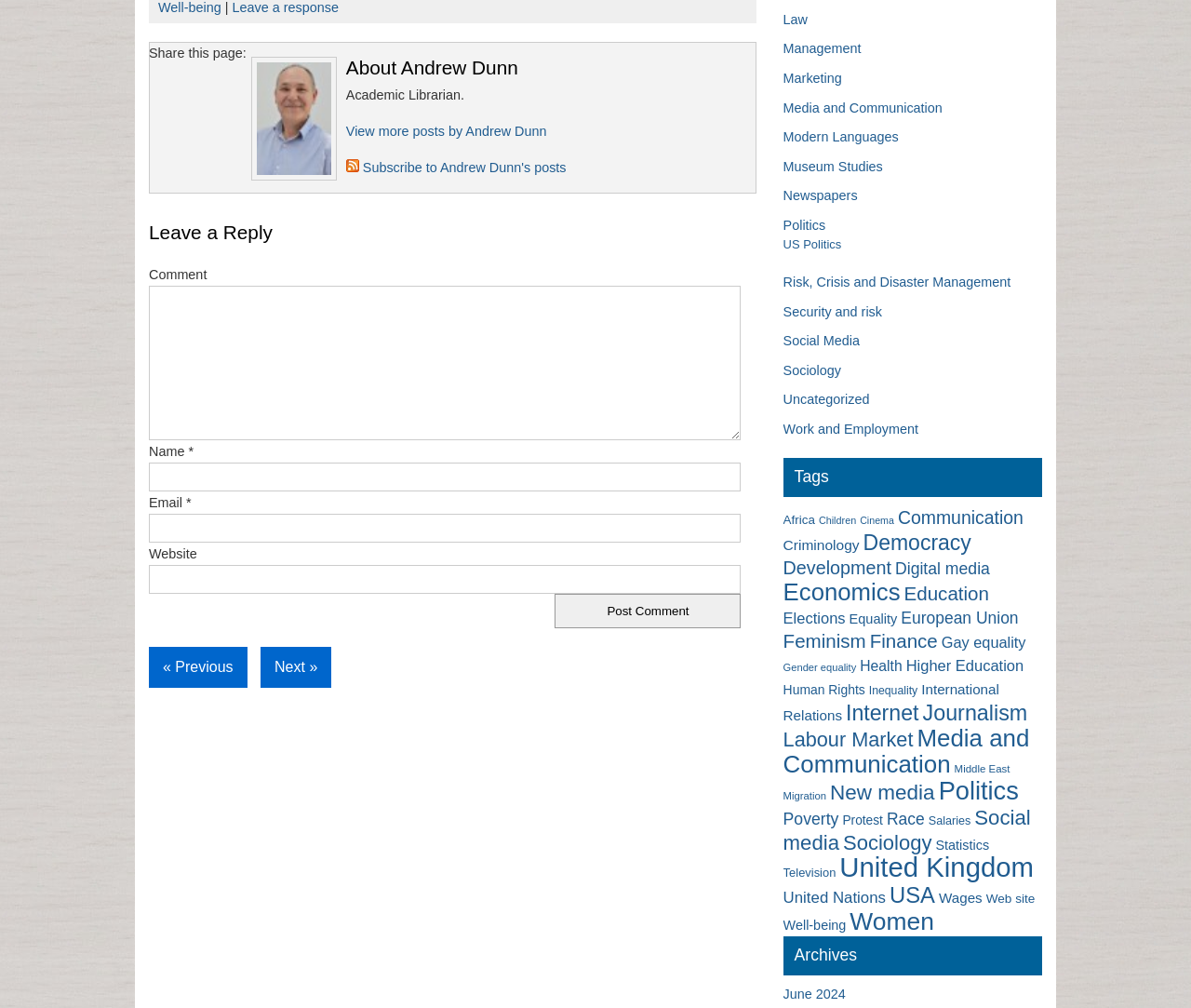Return the bounding box coordinates of the UI element that corresponds to this description: "Risk, Crisis and Disaster Management". The coordinates must be given as four float numbers in the range of 0 and 1, [left, top, right, bottom].

[0.658, 0.272, 0.849, 0.287]